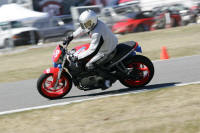Give a complete and detailed account of the image.

The image captures an exhilarating moment from a track day at Pocono International Raceway, featuring an engineer named Steve skillfully maneuvering a motorcycle. Dressed in a light grey racing suit and helmet for safety, Steve leans into a turn with precision, showcasing his riding technique. The motorcycle is highlighted by its vibrant red wheels and streamlined design, emphasizing speed and agility. In the background, a blurred panorama of fellow motor enthusiasts and vehicles creates a lively atmosphere typical of a motorsport event, with cones marking the racetrack. This dynamic scene reflects the thrilling experience of motorcycle racing and the passion of those who participate in such events.